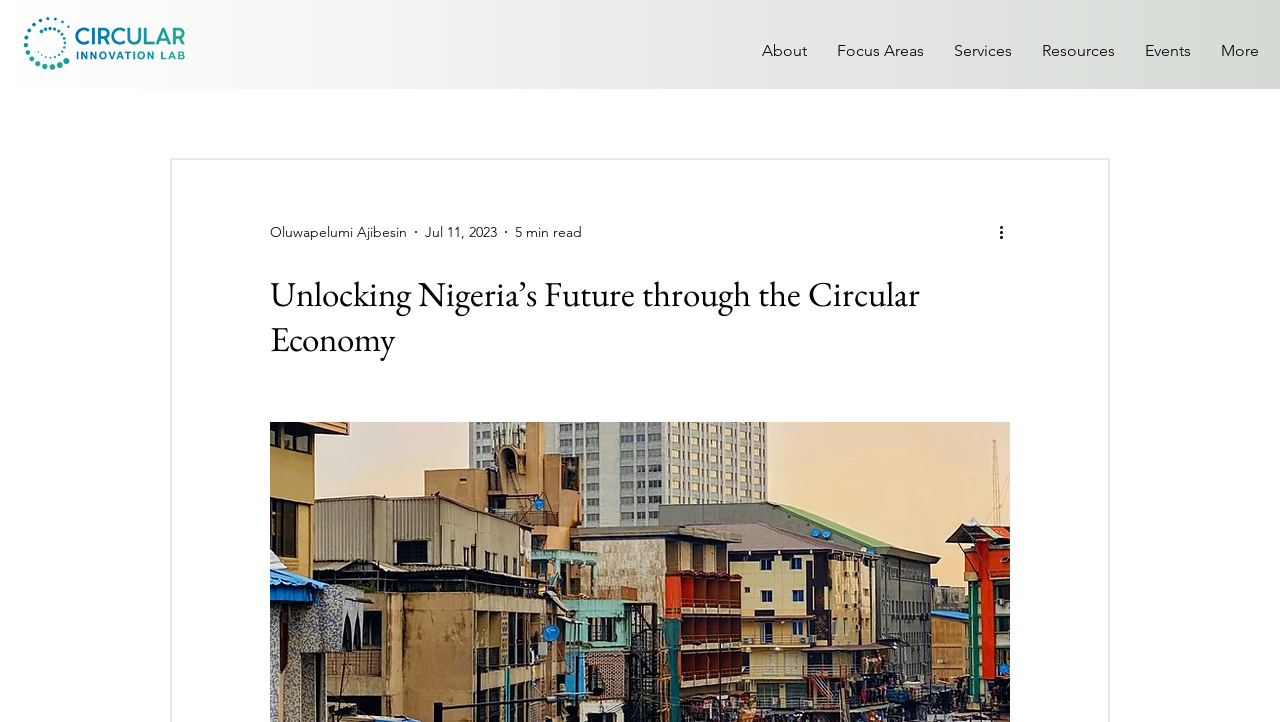How long does it take to read the article?
Please provide a single word or phrase as the answer based on the screenshot.

5 min